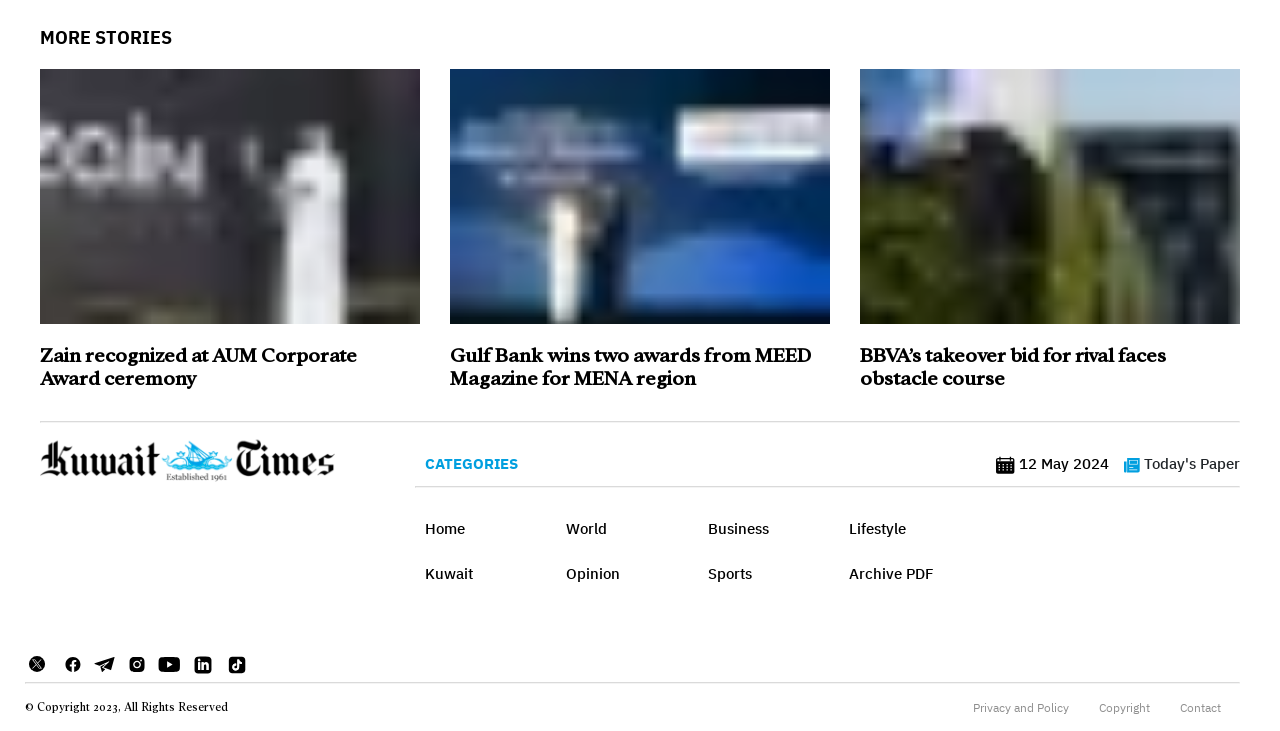Analyze the image and answer the question with as much detail as possible: 
What is the date of today's paper?

I looked for the date associated with the 'Today's Paper' link and found it to be 12 May 2024.